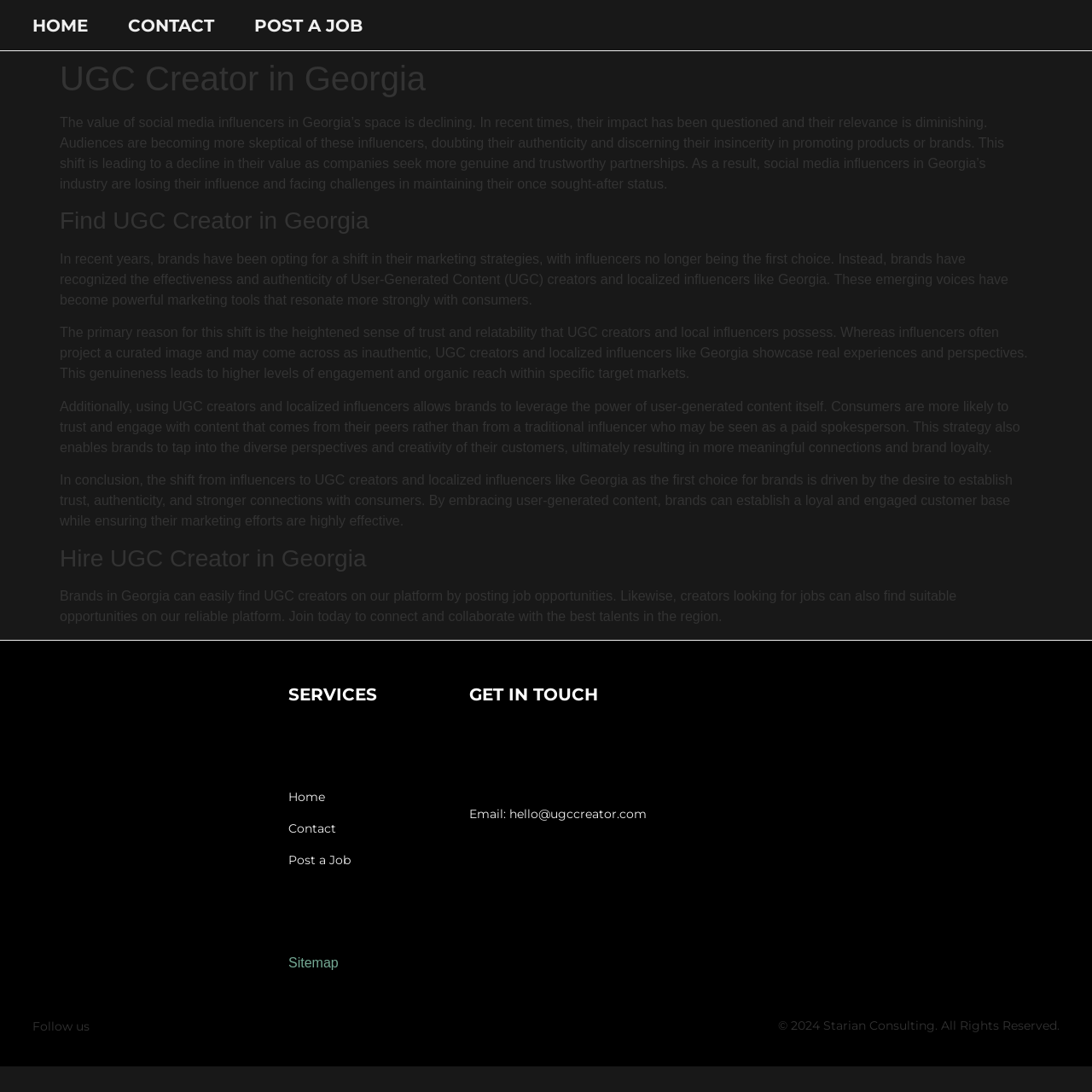Find the bounding box coordinates of the clickable area required to complete the following action: "Click on the 'Sitemap' link".

[0.264, 0.875, 0.31, 0.888]